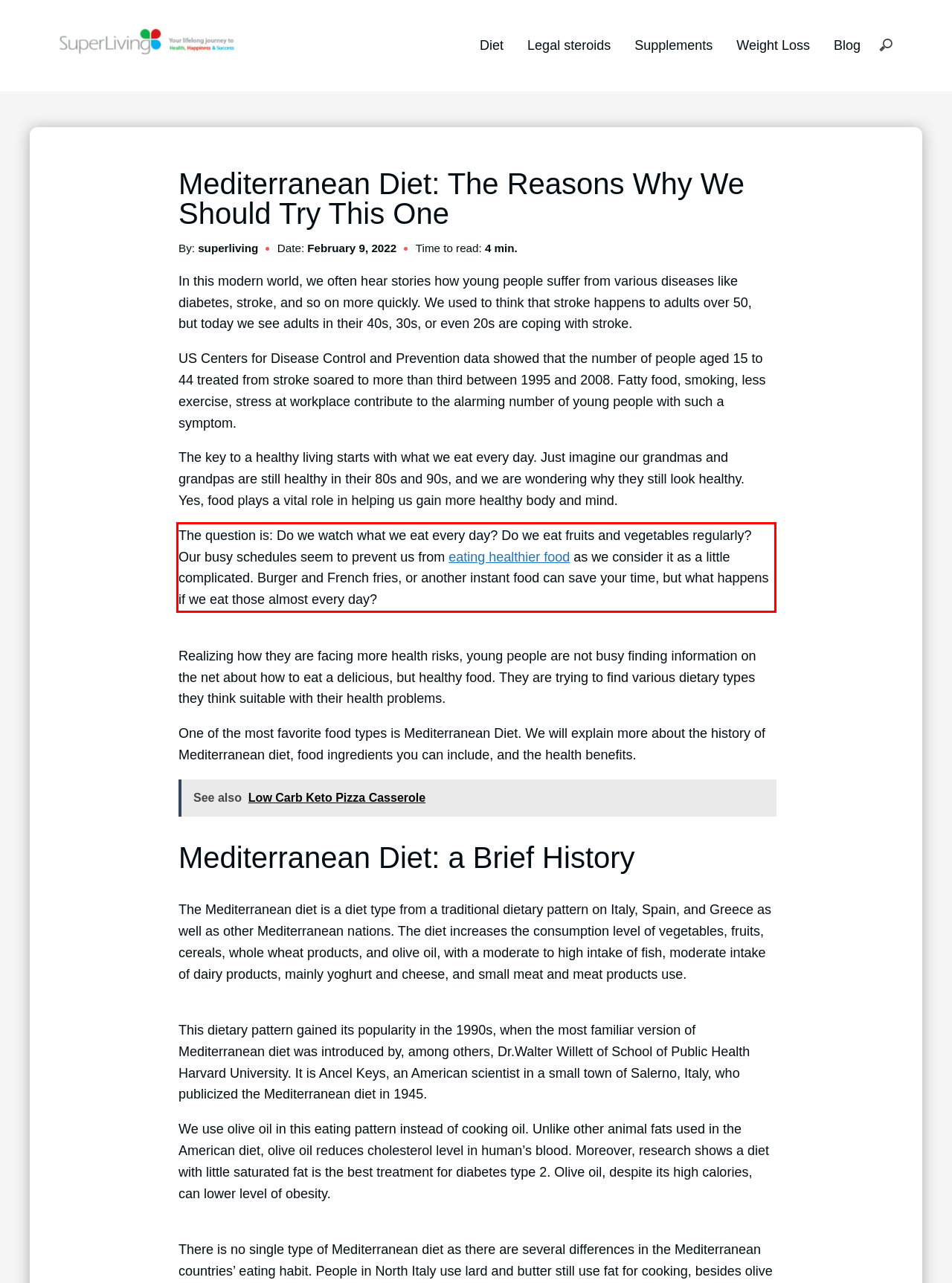Identify the text within the red bounding box on the webpage screenshot and generate the extracted text content.

The question is: Do we watch what we eat every day? Do we eat fruits and vegetables regularly? Our busy schedules seem to prevent us from eating healthier food as we consider it as a little complicated. Burger and French fries, or another instant food can save your time, but what happens if we eat those almost every day?